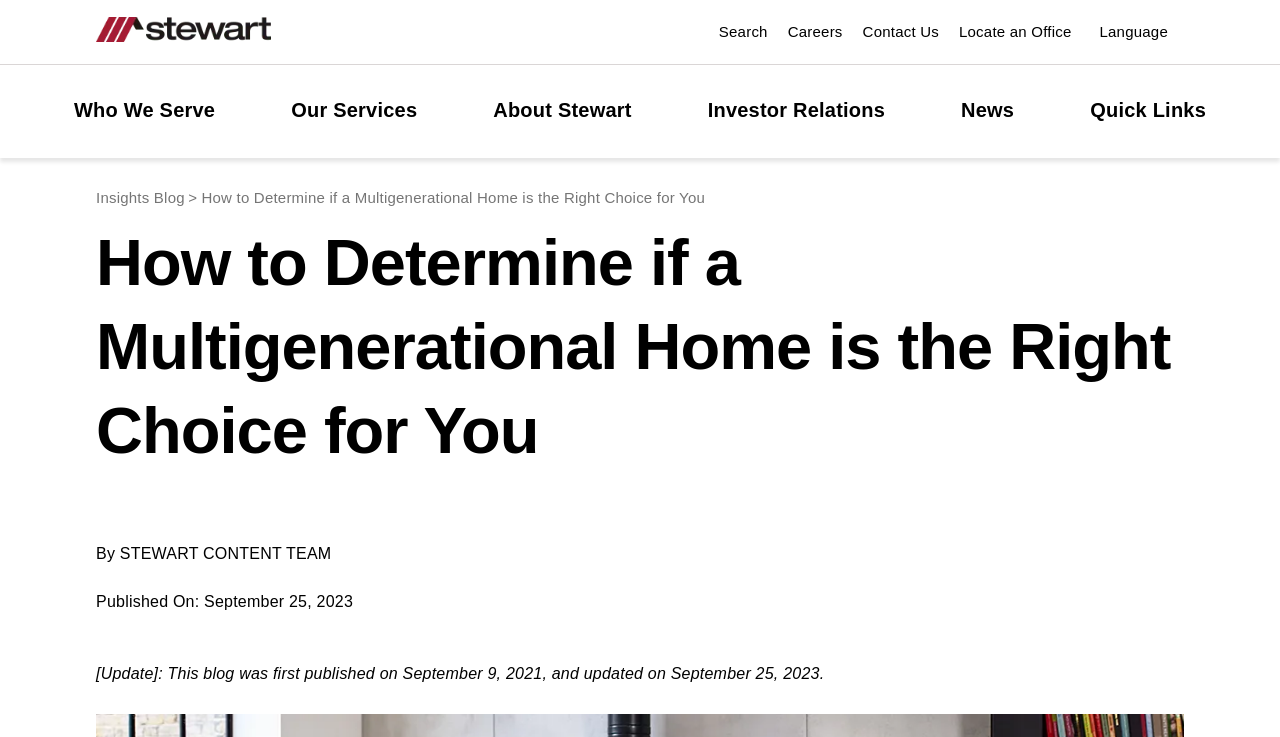What is the date of the latest update?
Answer the question with as much detail as you can, using the image as a reference.

The date of the latest update can be found at the bottom of the webpage, where it says 'Published On: September 25, 2023'. This indicates that the article was last updated on this date.